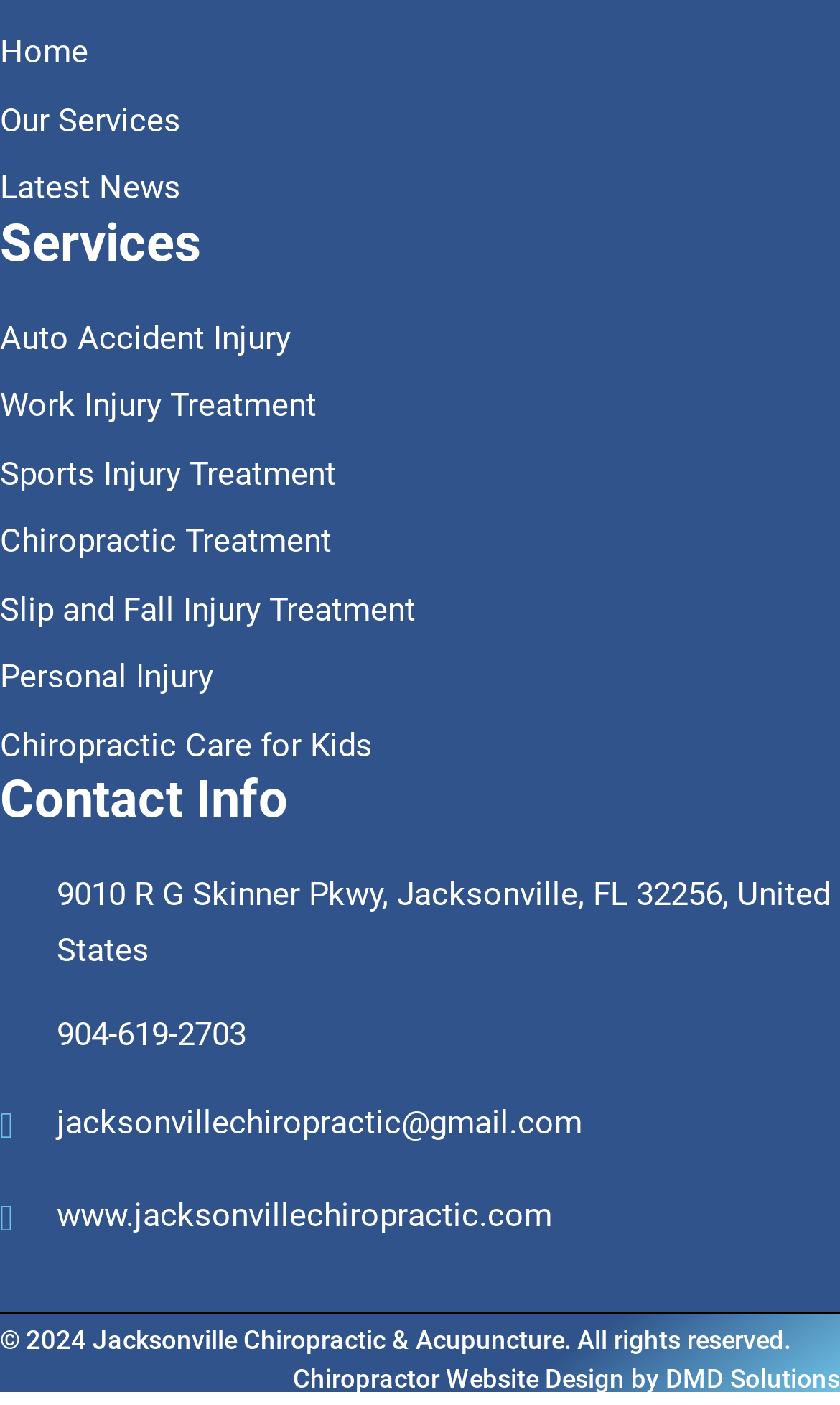What type of services does Jacksonville Chiropractic offer?
Please describe in detail the information shown in the image to answer the question.

Based on the links provided on the webpage, Jacksonville Chiropractic offers various services including Auto Accident Injury, Work Injury Treatment, Sports Injury Treatment, Chiropractic Treatment, Slip and Fall Injury Treatment, Personal Injury, and Chiropractic Care for Kids.